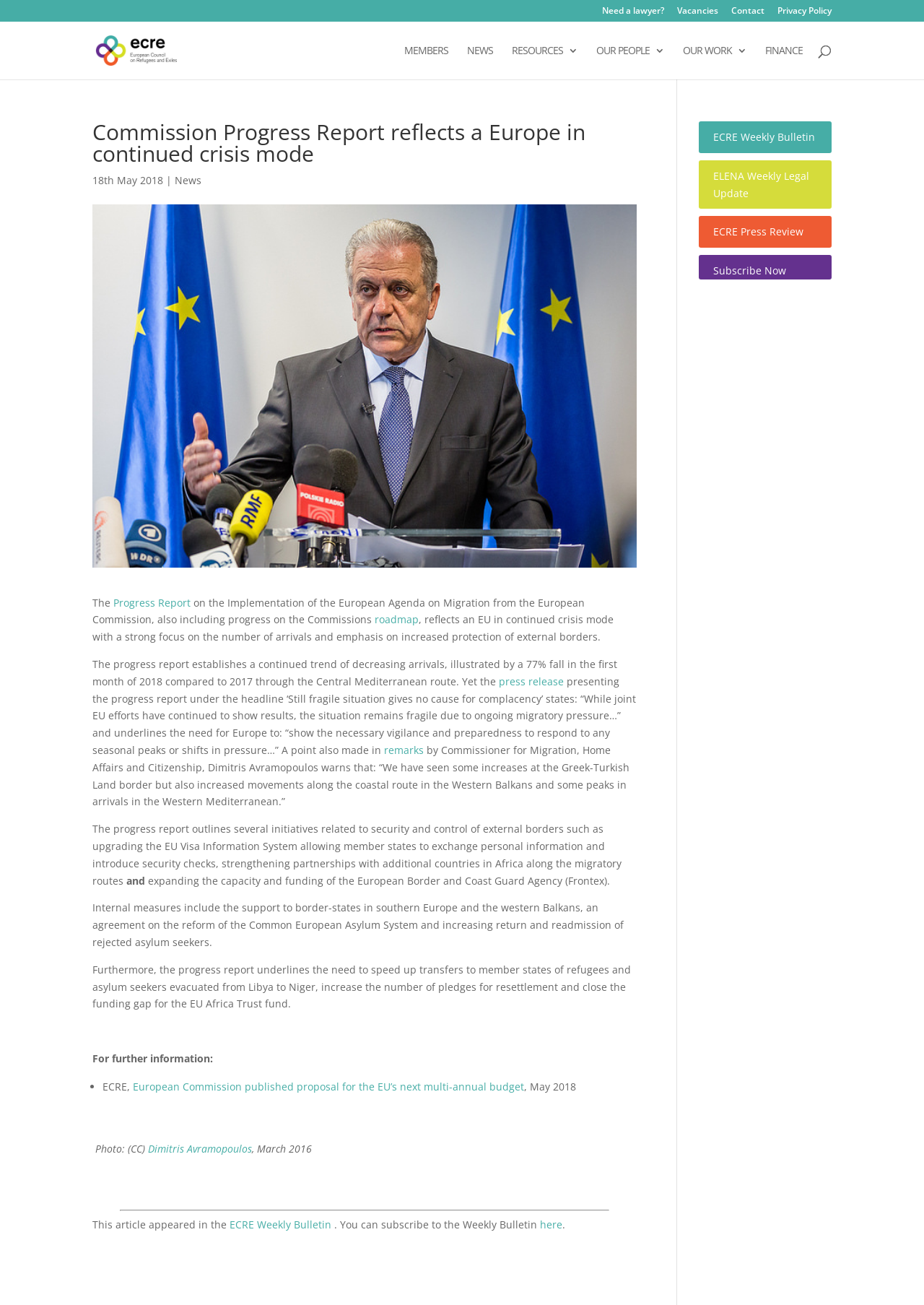What is the name of the newsletter that can be subscribed to?
Could you answer the question with a detailed and thorough explanation?

I found the answer by looking at the bottom of the webpage, where there is a section that says 'This article appeared in the ECRE Weekly Bulletin. You can subscribe to the Weekly Bulletin here'.